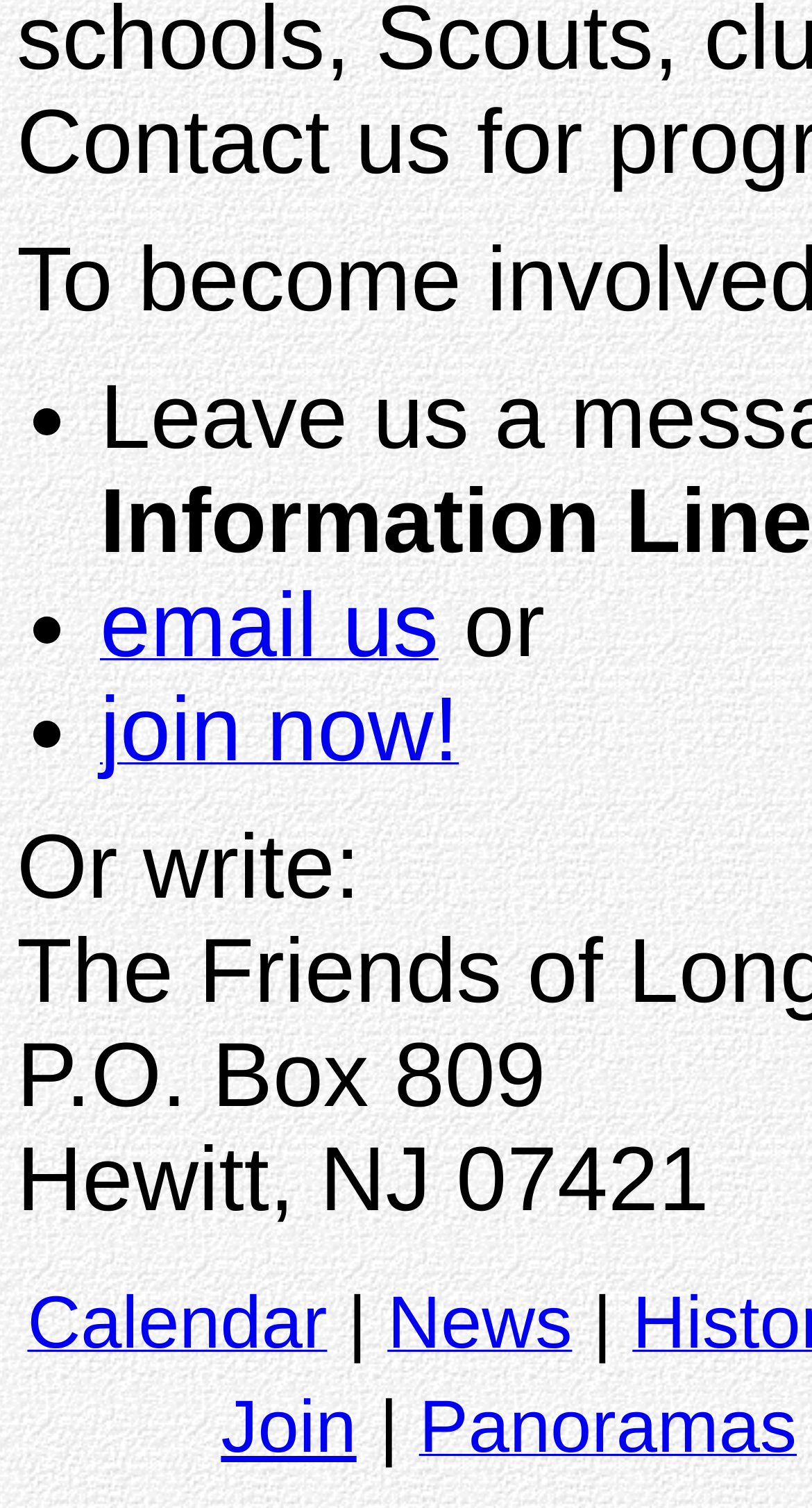Bounding box coordinates are to be given in the format (top-left x, top-left y, bottom-right x, bottom-right y). All values must be floating point numbers between 0 and 1. Provide the bounding box coordinate for the UI element described as: join now!

[0.123, 0.486, 0.565, 0.51]